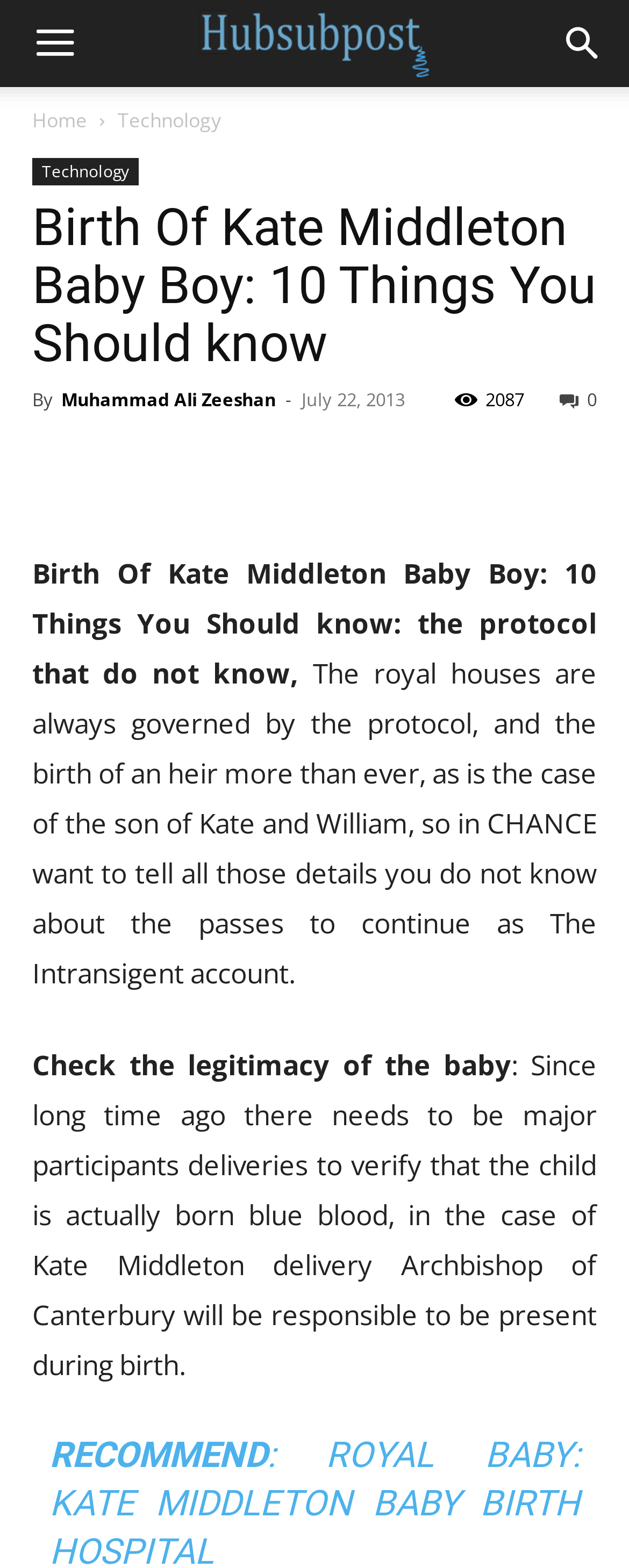Locate the bounding box coordinates of the element that should be clicked to execute the following instruction: "view technology page".

[0.187, 0.068, 0.351, 0.085]